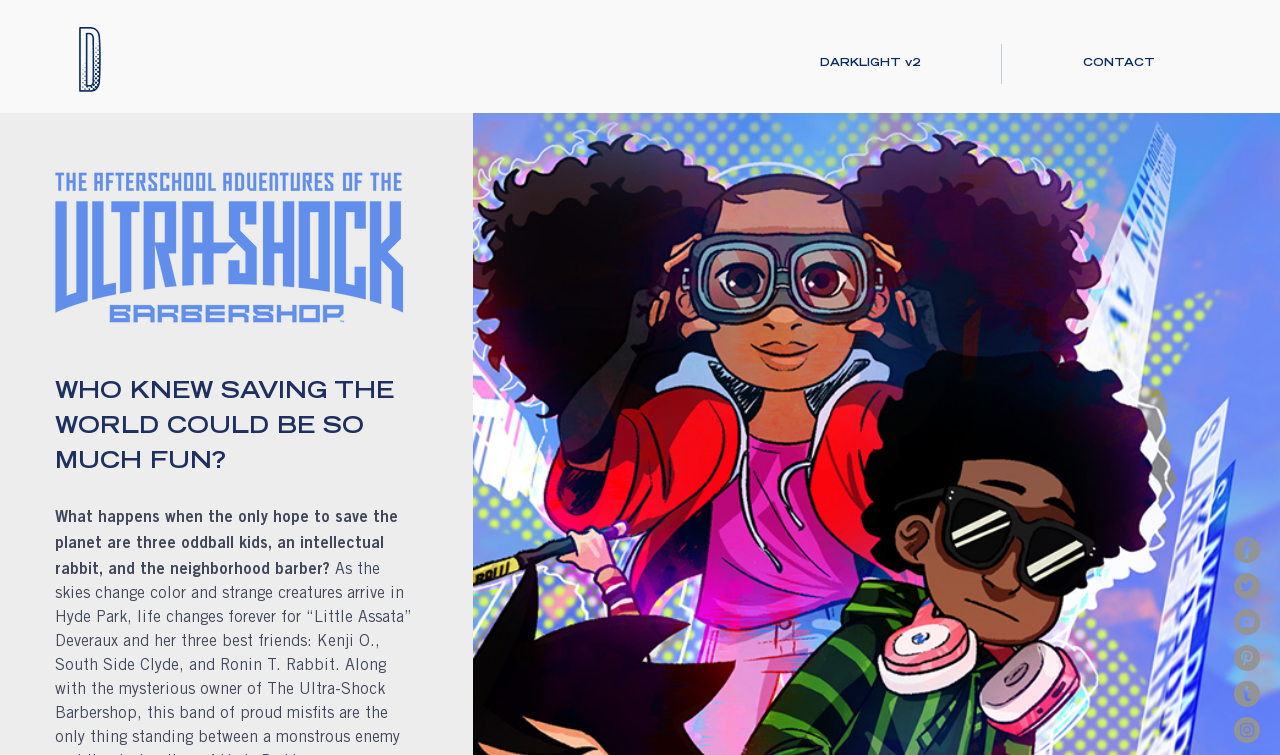Show the bounding box coordinates for the element that needs to be clicked to execute the following instruction: "View the YouTube channel". Provide the coordinates in the form of four float numbers between 0 and 1, i.e., [left, top, right, bottom].

[0.964, 0.807, 0.984, 0.841]